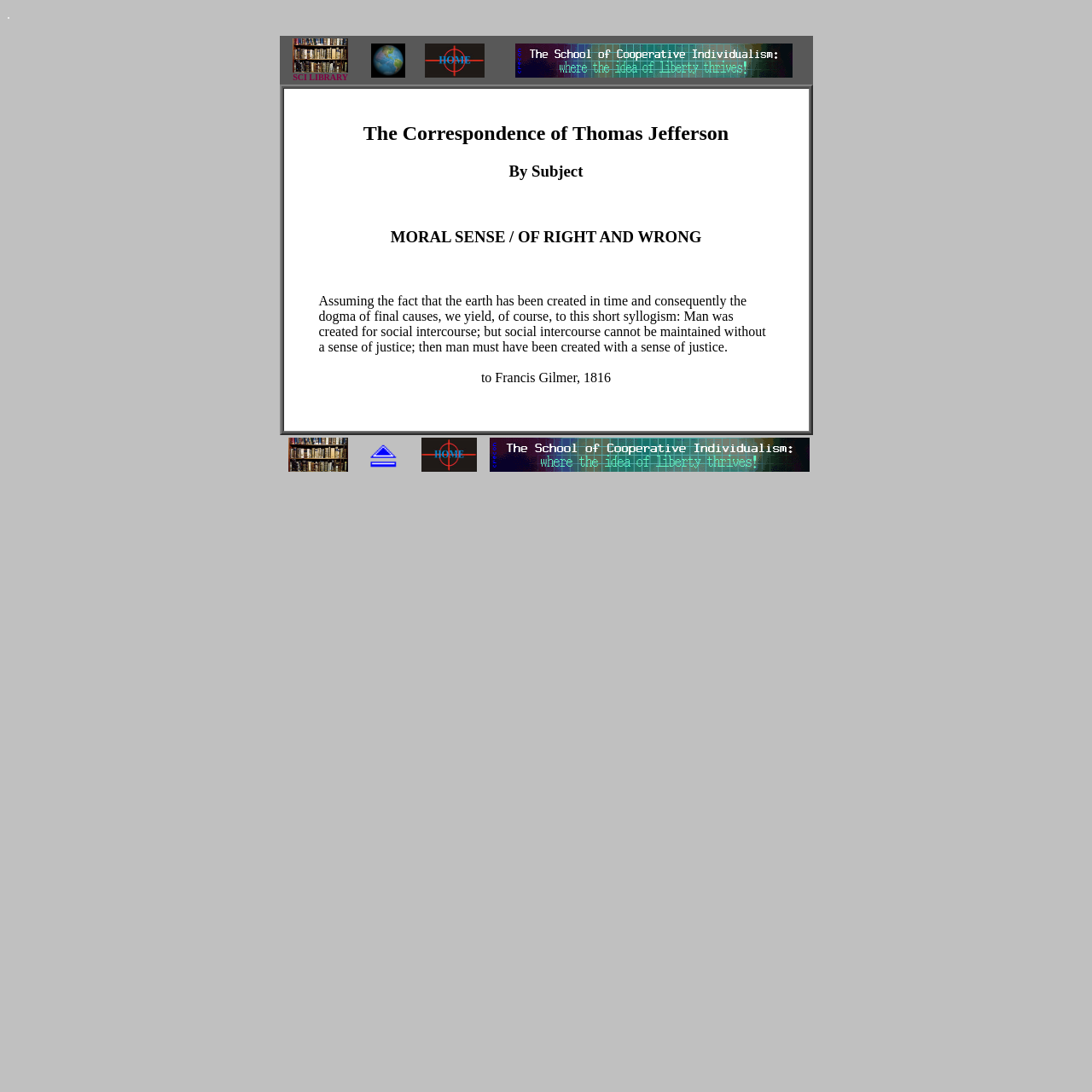Write an elaborate caption that captures the essence of the webpage.

The webpage appears to be a digital archive of Thomas Jefferson's correspondence, specifically a letter from 1816 related to moral sense and right and wrong. 

At the top-left corner, there is a small dot. Below it, there is a table with three columns. The first column contains a link with the text "SCI LIBRARY" and an accompanying image. The second column has an image, and the third column has two links, each with an image. 

Below this table, there is a larger table that takes up most of the page. The table has one row with a single cell that contains a blockquote element. Within the blockquote, there are three headings: "The Correspondence of Thomas Jefferson", "By Subject", and "MORAL SENSE / OF RIGHT AND WRONG". 

Below the headings, there is a long paragraph of text that discusses the concept of justice and its relation to human creation. The text is followed by a smaller paragraph that mentions a letter to Francis Gilmer in 1816. 

At the bottom of the page, there is another table with one row and four columns. Each column contains a link with an accompanying image.